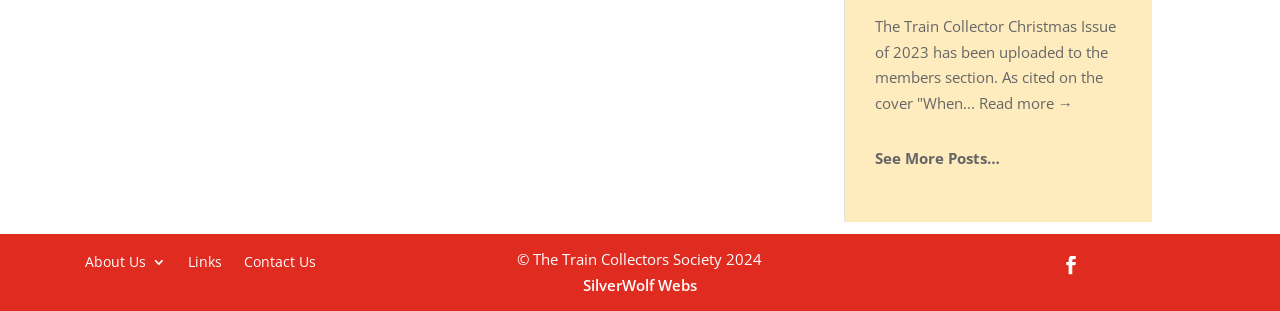Please give a one-word or short phrase response to the following question: 
How many sections are there in the webpage?

2